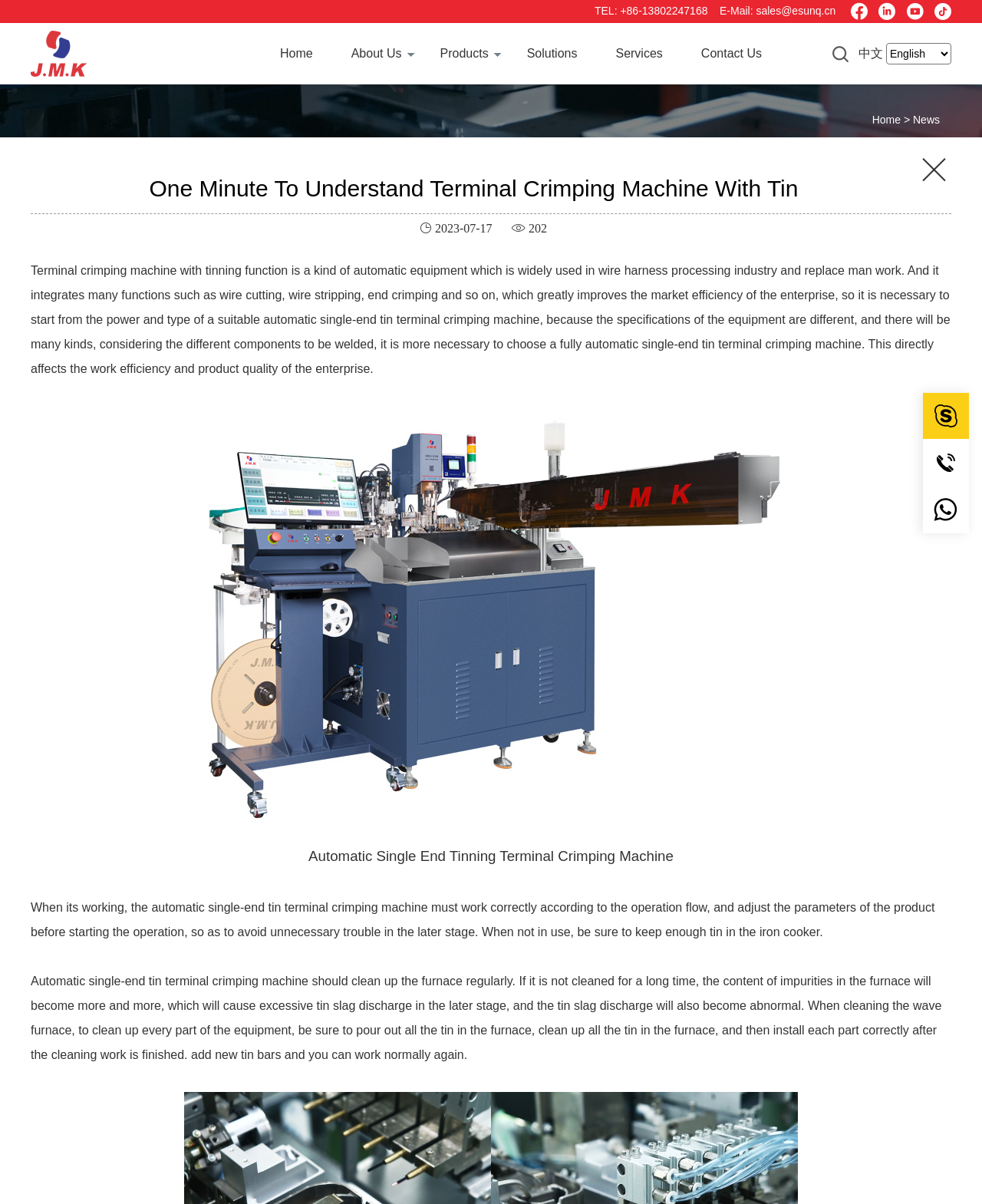Provide the bounding box coordinates of the UI element that matches the description: "".

[0.858, 0.003, 0.883, 0.014]